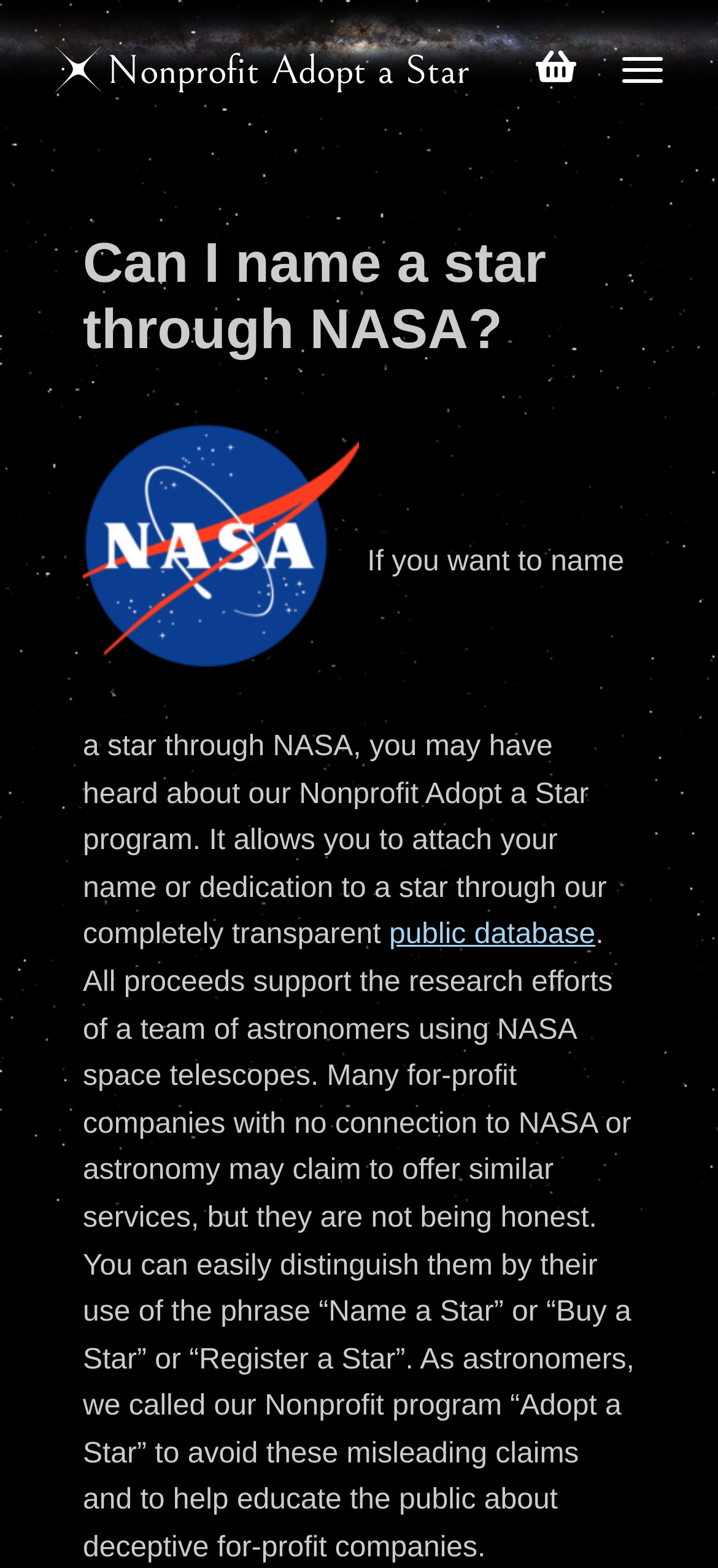Present a detailed account of what is displayed on the webpage.

The webpage is about a nonprofit program called "Adopt a Star" that allows individuals to attach their name or dedication to a star. At the top of the page, there is a heading that reads "Nonprofit Adopt a Star" with a link to the program's name. Below this heading, there are two links on the right side of the page.

The main content of the page is divided into sections. The first section has a heading that asks "Can I name a star through NASA?" and is accompanied by an image related to naming a star through NASA. Below this heading, there is a paragraph of text that explains the Adopt a Star program, stating that it is a transparent program that allows individuals to attach their name or dedication to a star, with all proceeds supporting the research efforts of a team of astronomers using NASA space telescopes.

Within this paragraph, there is a link to a "public database" that provides more information about the program. The text also warns about for-profit companies that claim to offer similar services but are not being honest, and explains that the Adopt a Star program was named as such to avoid these misleading claims and to educate the public about deceptive for-profit companies.